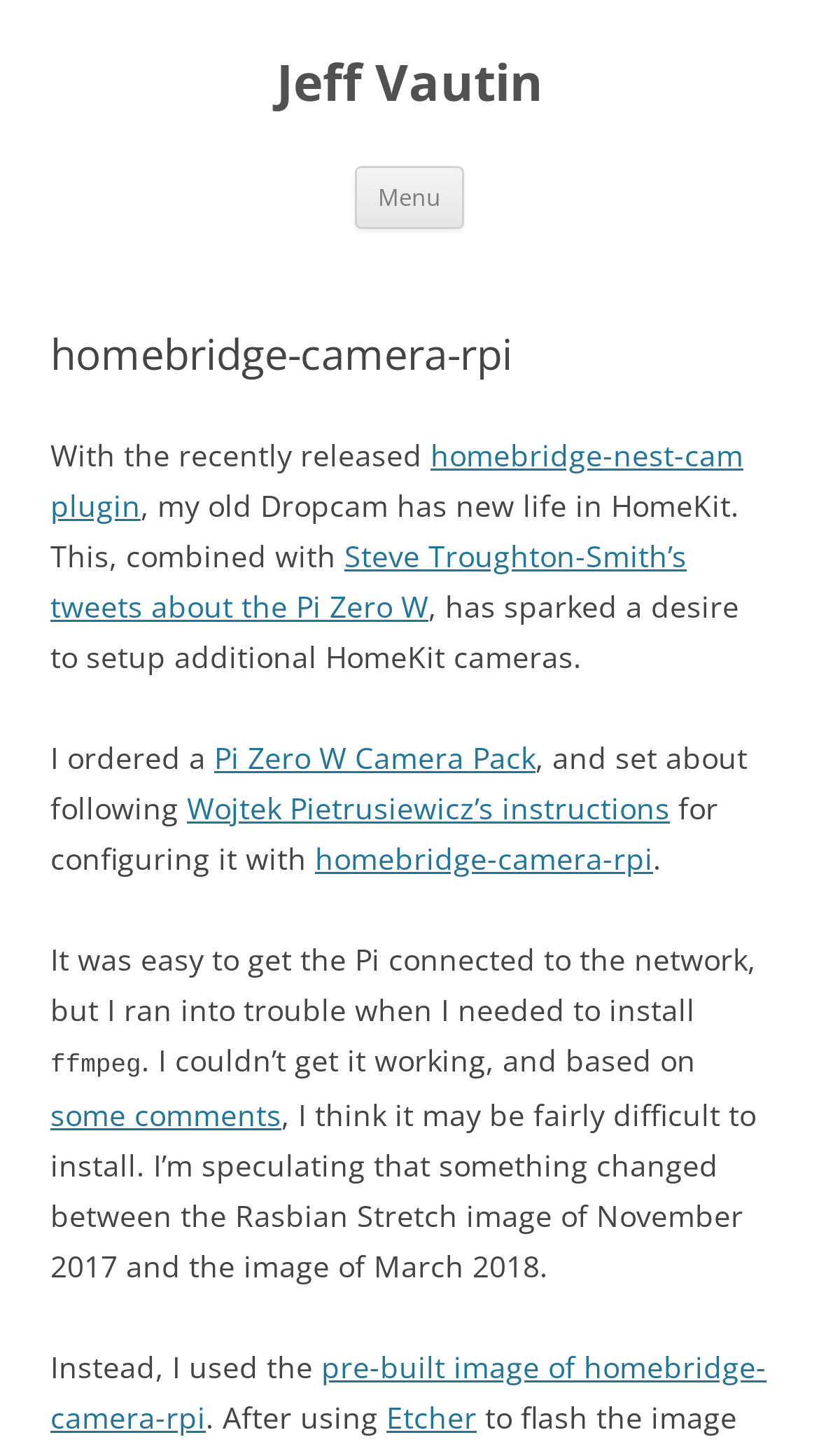Pinpoint the bounding box coordinates of the clickable element needed to complete the instruction: "Check out Wojtek Pietrusiewicz’s instructions". The coordinates should be provided as four float numbers between 0 and 1: [left, top, right, bottom].

[0.228, 0.54, 0.818, 0.568]